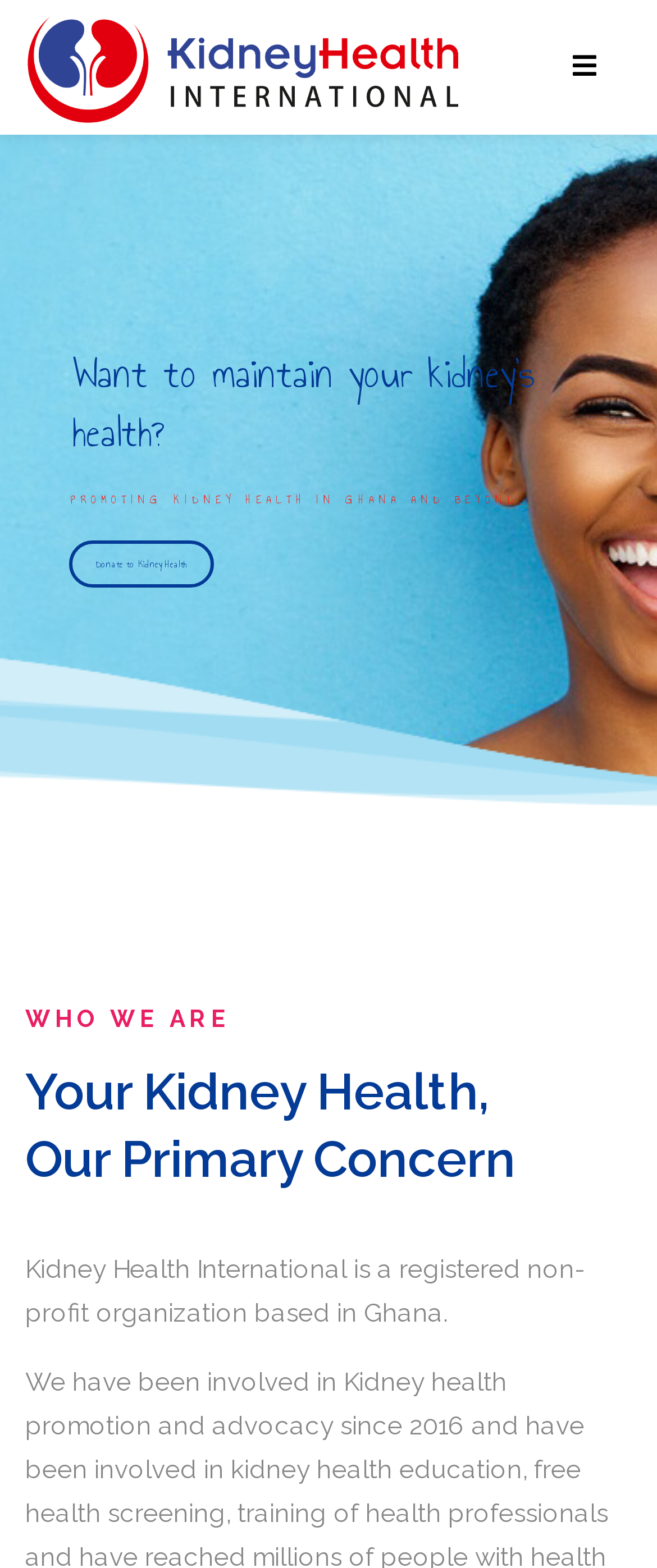Locate the bounding box for the described UI element: "Donate to Kidney Health". Ensure the coordinates are four float numbers between 0 and 1, formatted as [left, top, right, bottom].

[0.105, 0.345, 0.326, 0.375]